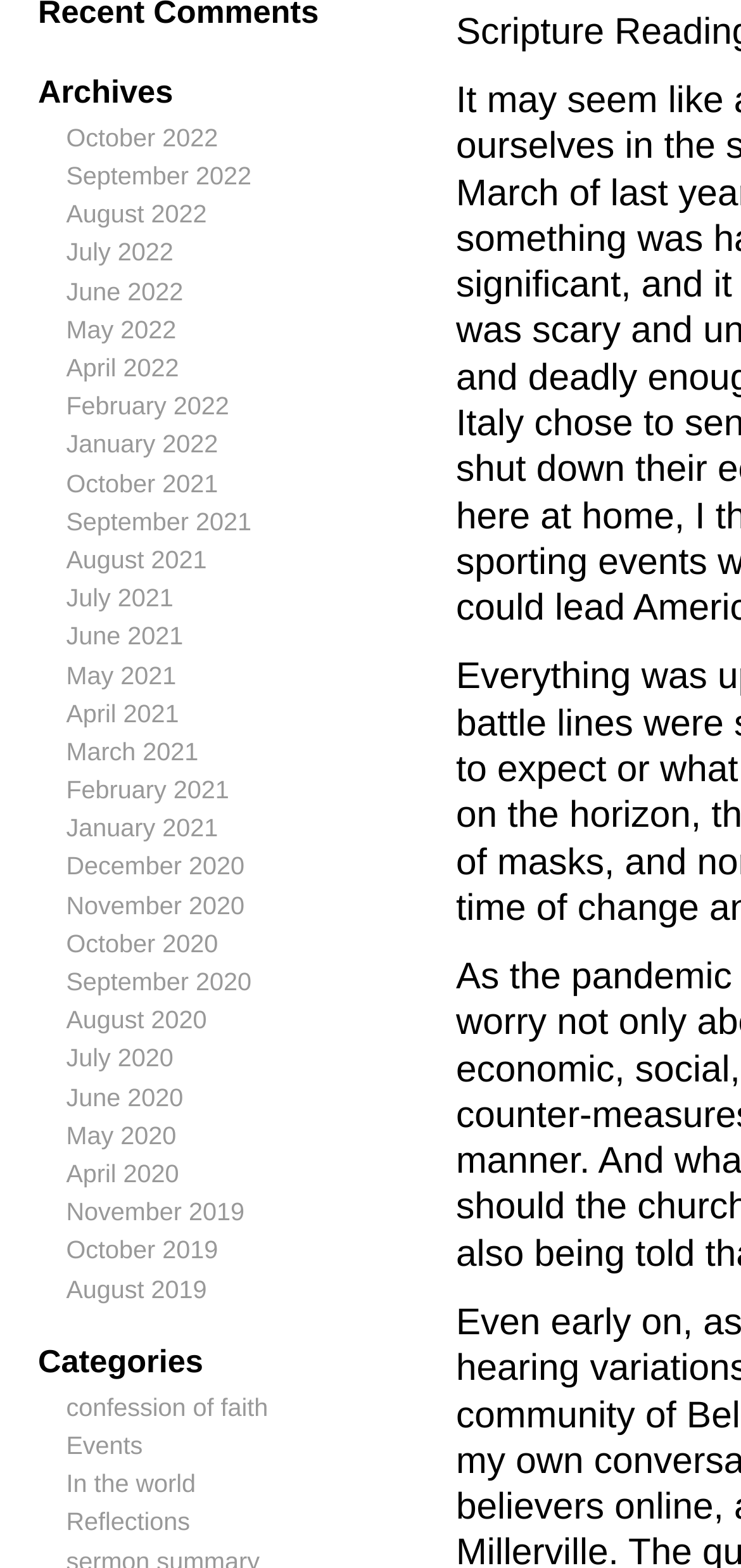Please identify the bounding box coordinates of the element I should click to complete this instruction: 'Read reflections'. The coordinates should be given as four float numbers between 0 and 1, like this: [left, top, right, bottom].

[0.089, 0.962, 0.257, 0.98]